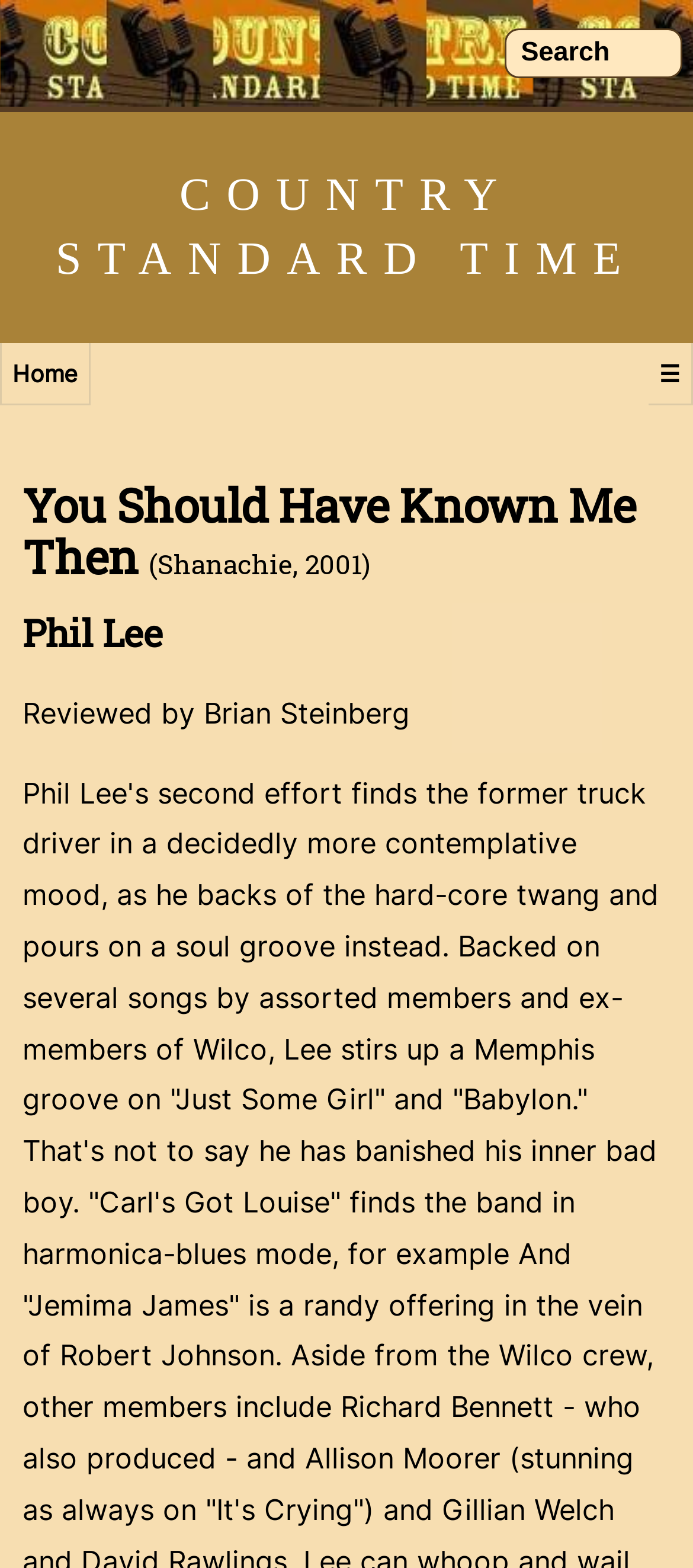Find and provide the bounding box coordinates for the UI element described here: "COUNTRY STANDARD TIME". The coordinates should be given as four float numbers between 0 and 1: [left, top, right, bottom].

[0.08, 0.107, 0.92, 0.181]